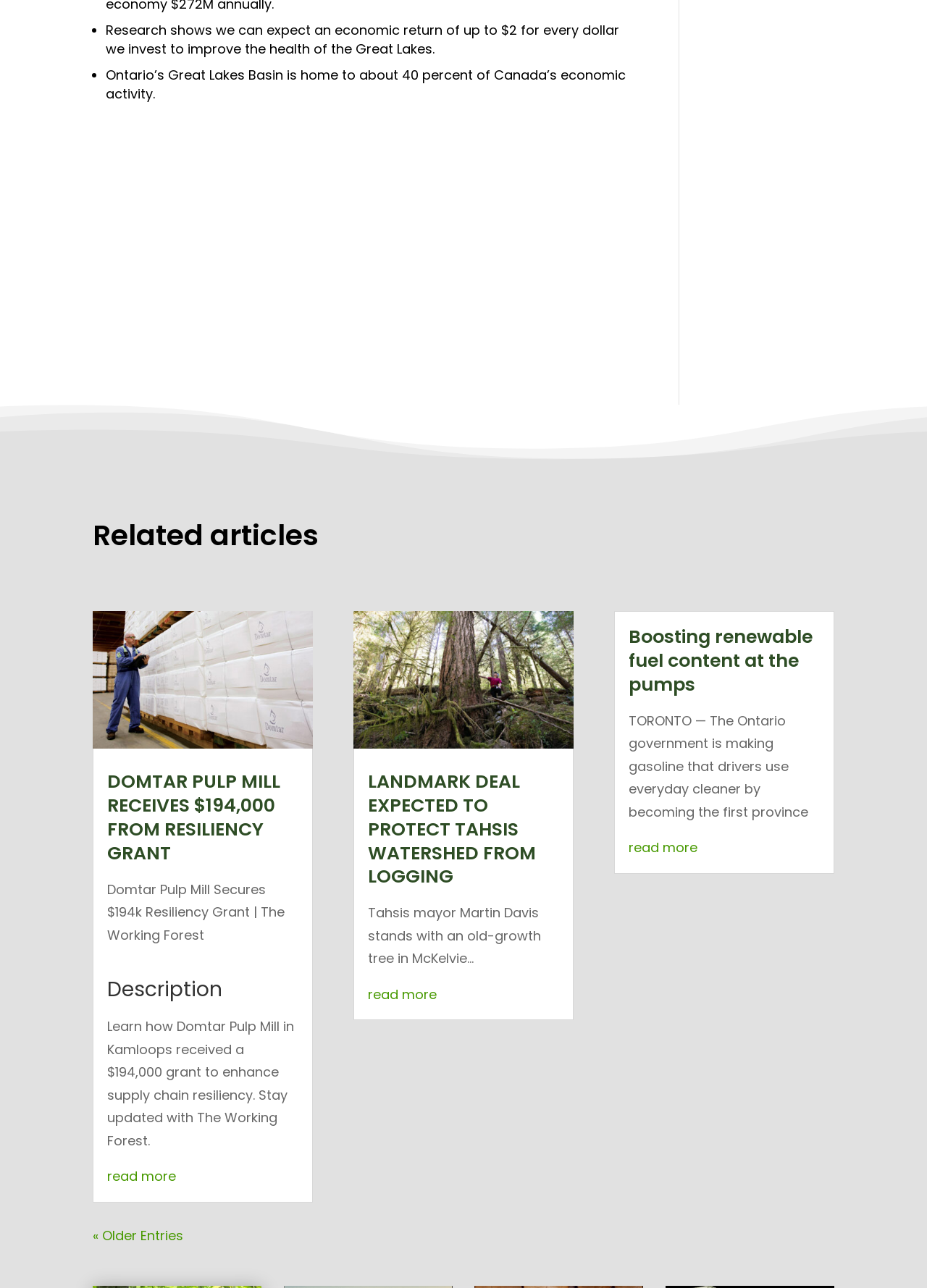Using the information in the image, give a detailed answer to the following question: What is the topic of the article with the heading 'LANDMARK DEAL EXPECTED TO PROTECT TAHSIS WATERSHED FROM LOGGING'?

The heading and link elements suggest that the article is about a landmark deal to protect the Tahsis Watershed from logging, as indicated by the heading 'LANDMARK DEAL EXPECTED TO PROTECT TAHSIS WATERSHED FROM LOGGING'.